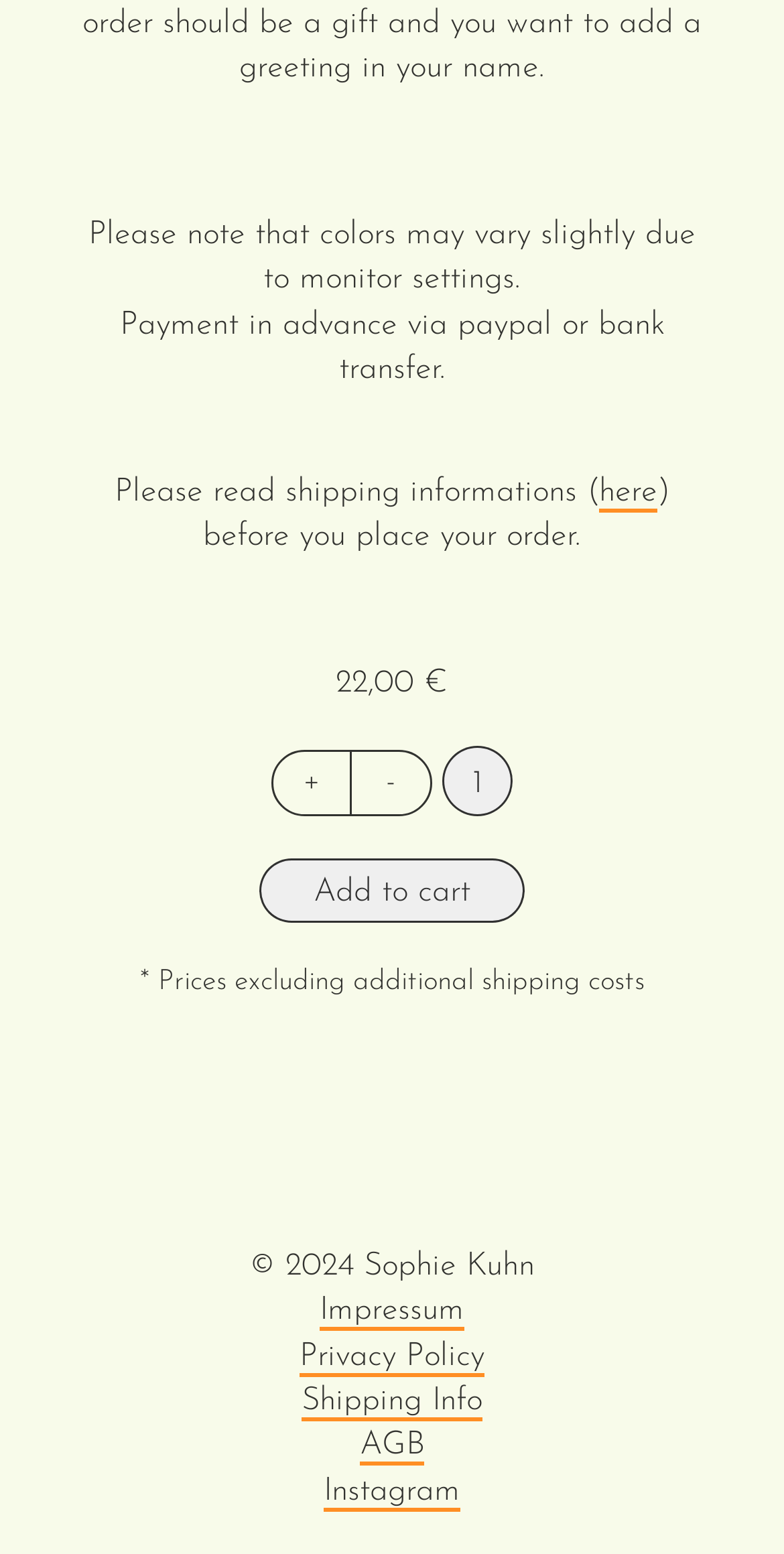Show the bounding box coordinates for the HTML element as described: "Add to cart".

[0.33, 0.552, 0.67, 0.594]